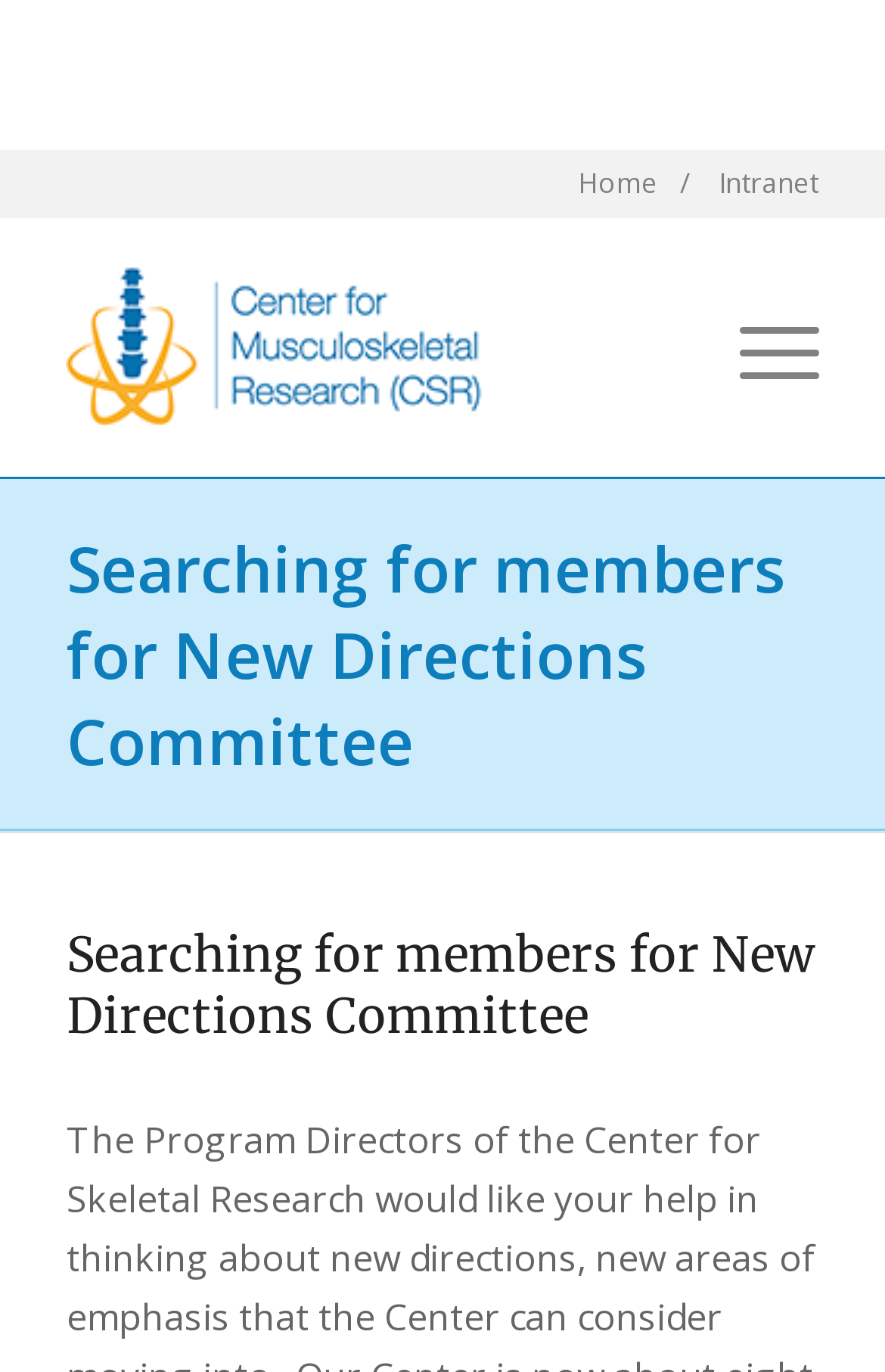Using the description: "Home", identify the bounding box of the corresponding UI element in the screenshot.

[0.653, 0.109, 0.743, 0.159]